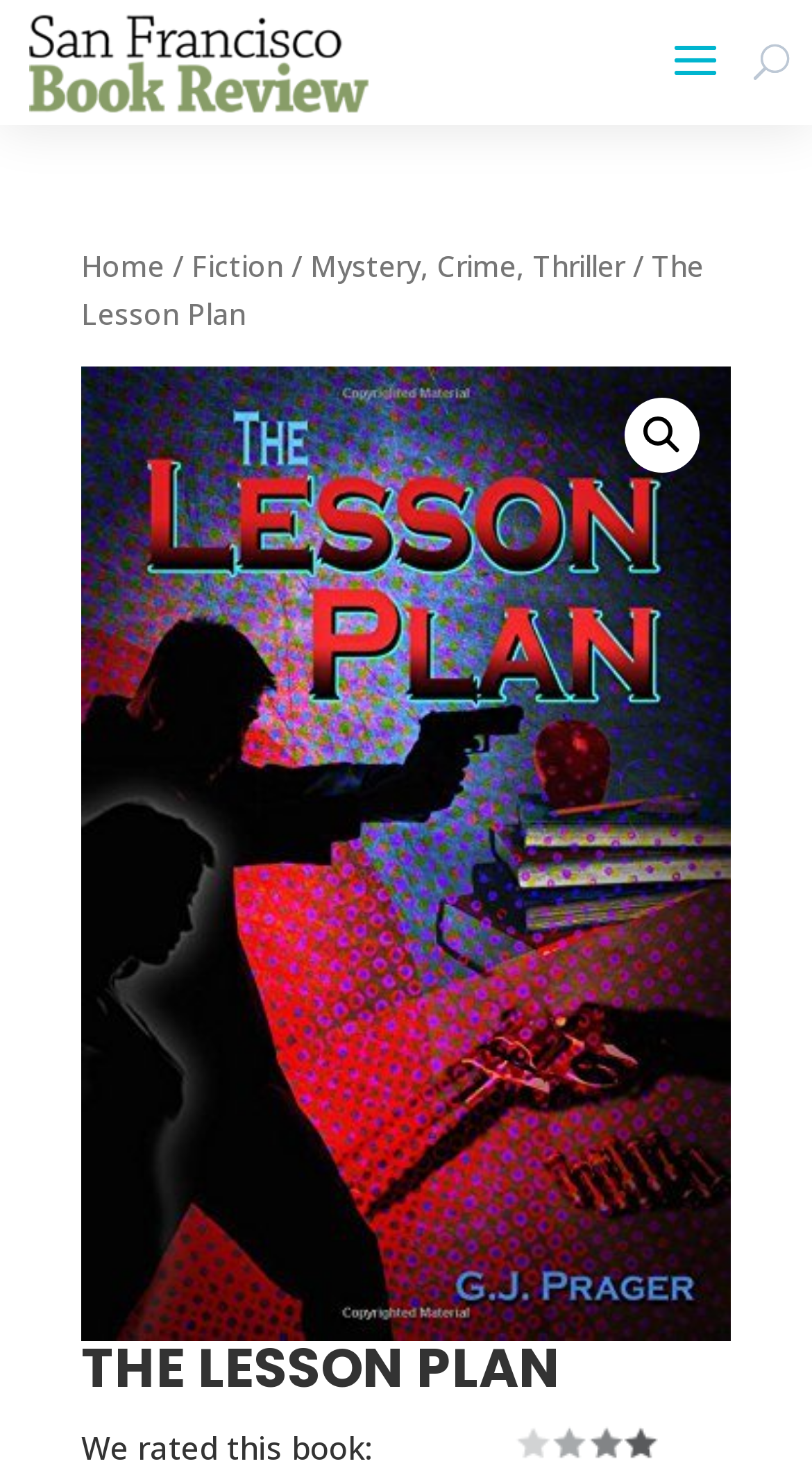Refer to the element description Mystery, Crime, Thriller and identify the corresponding bounding box in the screenshot. Format the coordinates as (top-left x, top-left y, bottom-right x, bottom-right y) with values in the range of 0 to 1.

[0.382, 0.168, 0.769, 0.195]